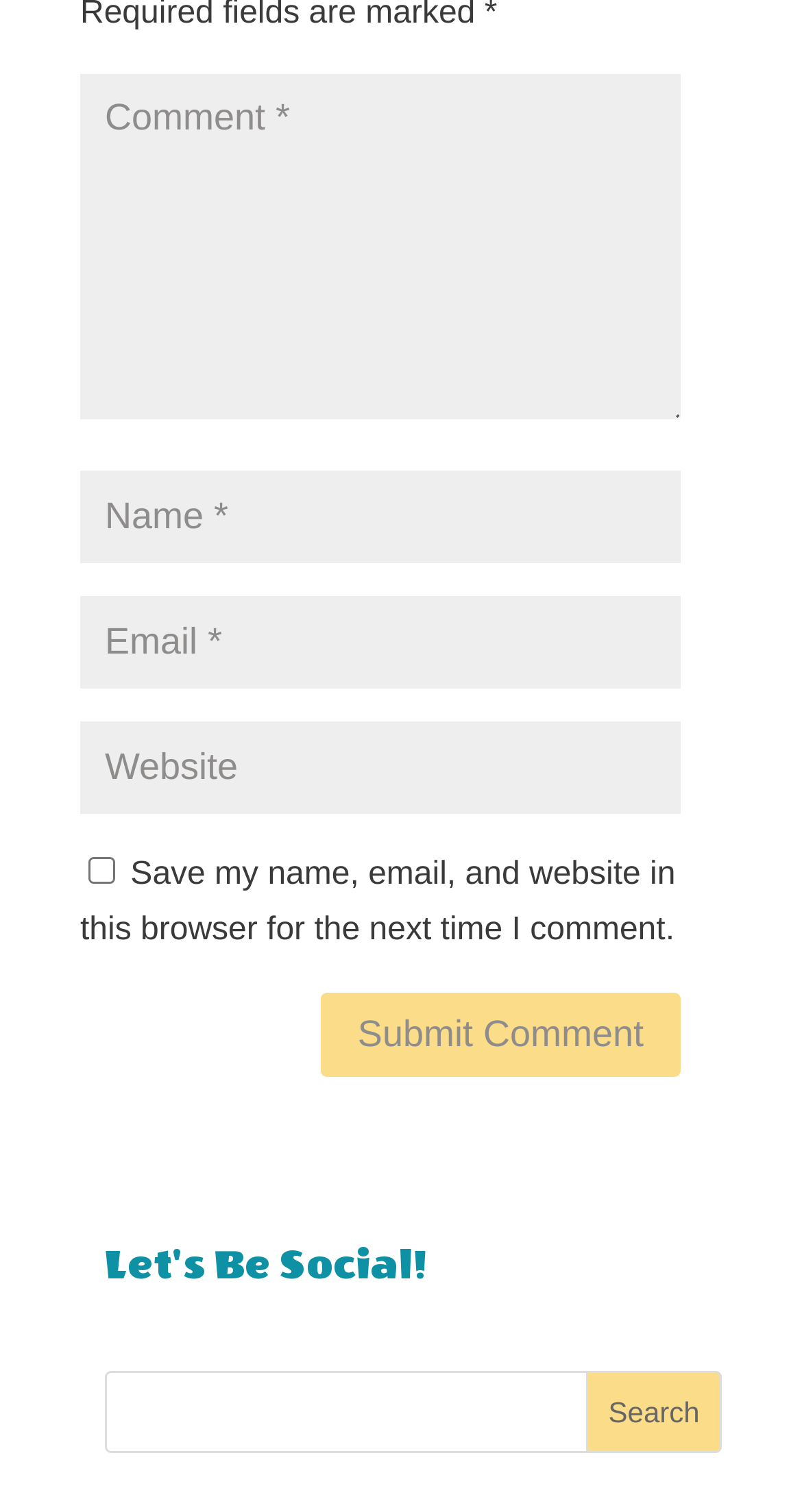What is the purpose of the first textbox?
Please respond to the question with a detailed and thorough explanation.

The first textbox is labeled as 'Comment *' and is required, indicating that it is used to input a comment or a message.